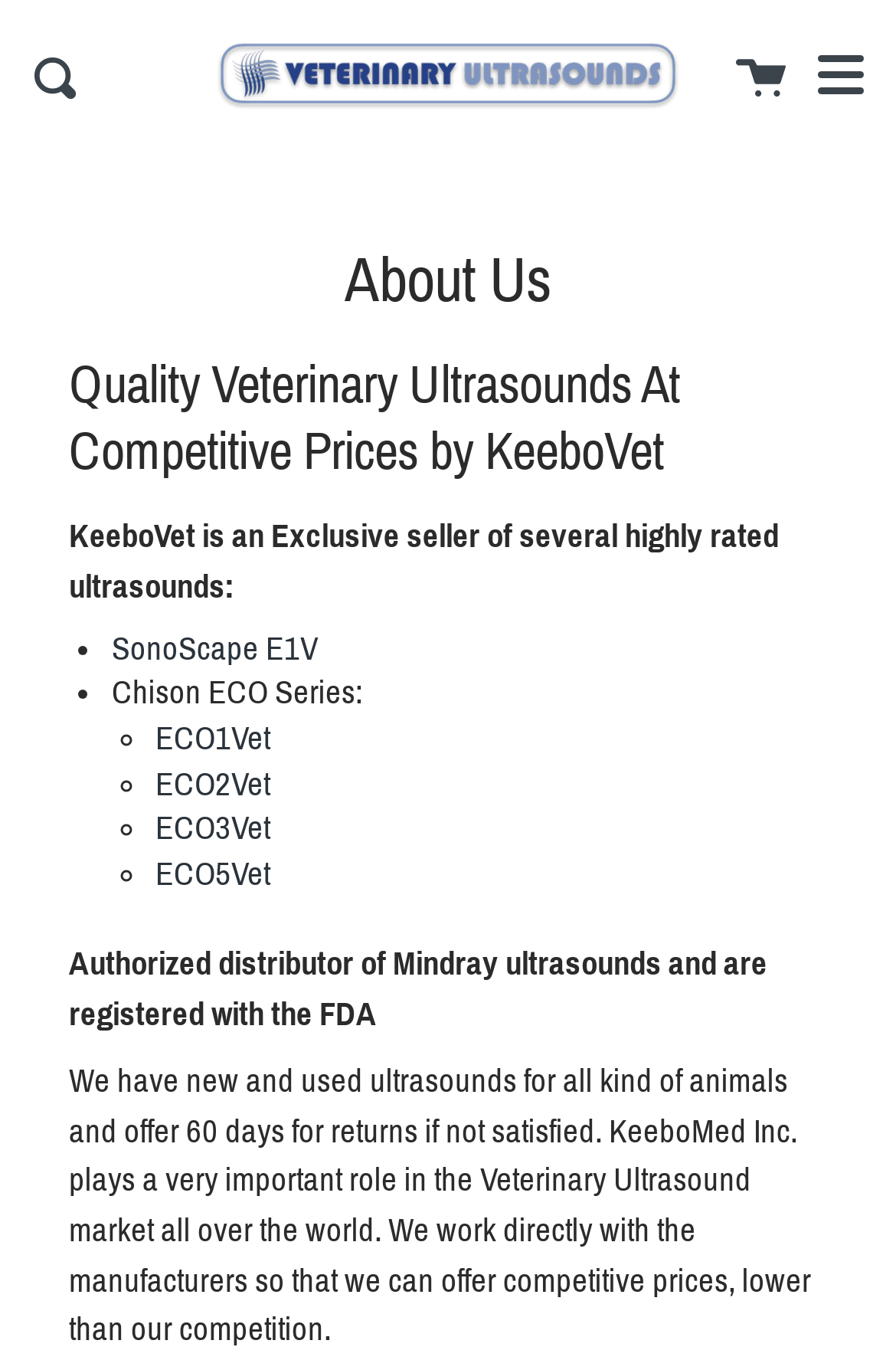Given the following UI element description: "alt="Veterinary Ultrasounds"", find the bounding box coordinates in the webpage screenshot.

[0.241, 0.0, 0.759, 0.112]